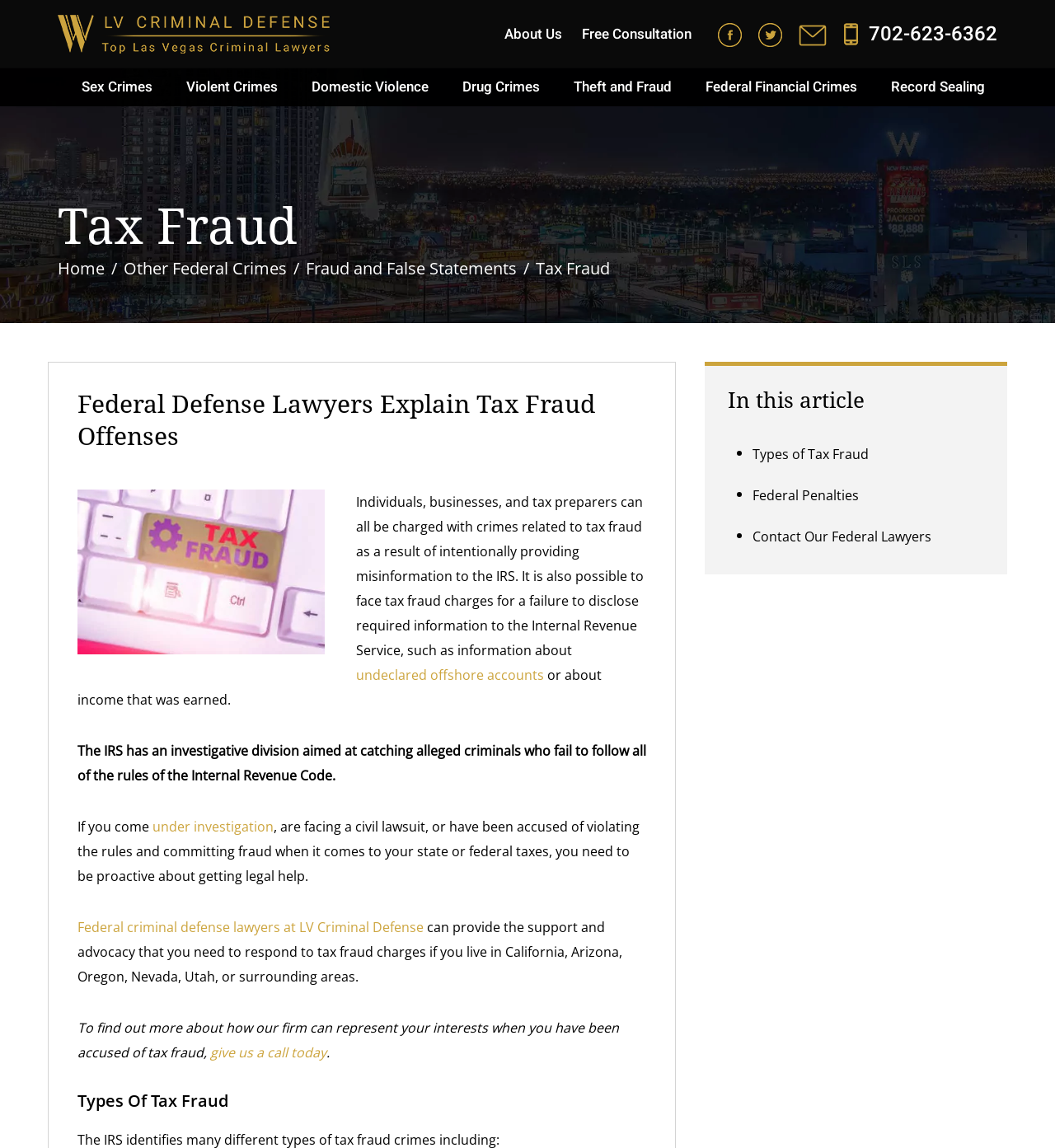Please provide the bounding box coordinates for the element that needs to be clicked to perform the following instruction: "Click the 'facebook' link". The coordinates should be given as four float numbers between 0 and 1, i.e., [left, top, right, bottom].

[0.68, 0.019, 0.703, 0.041]